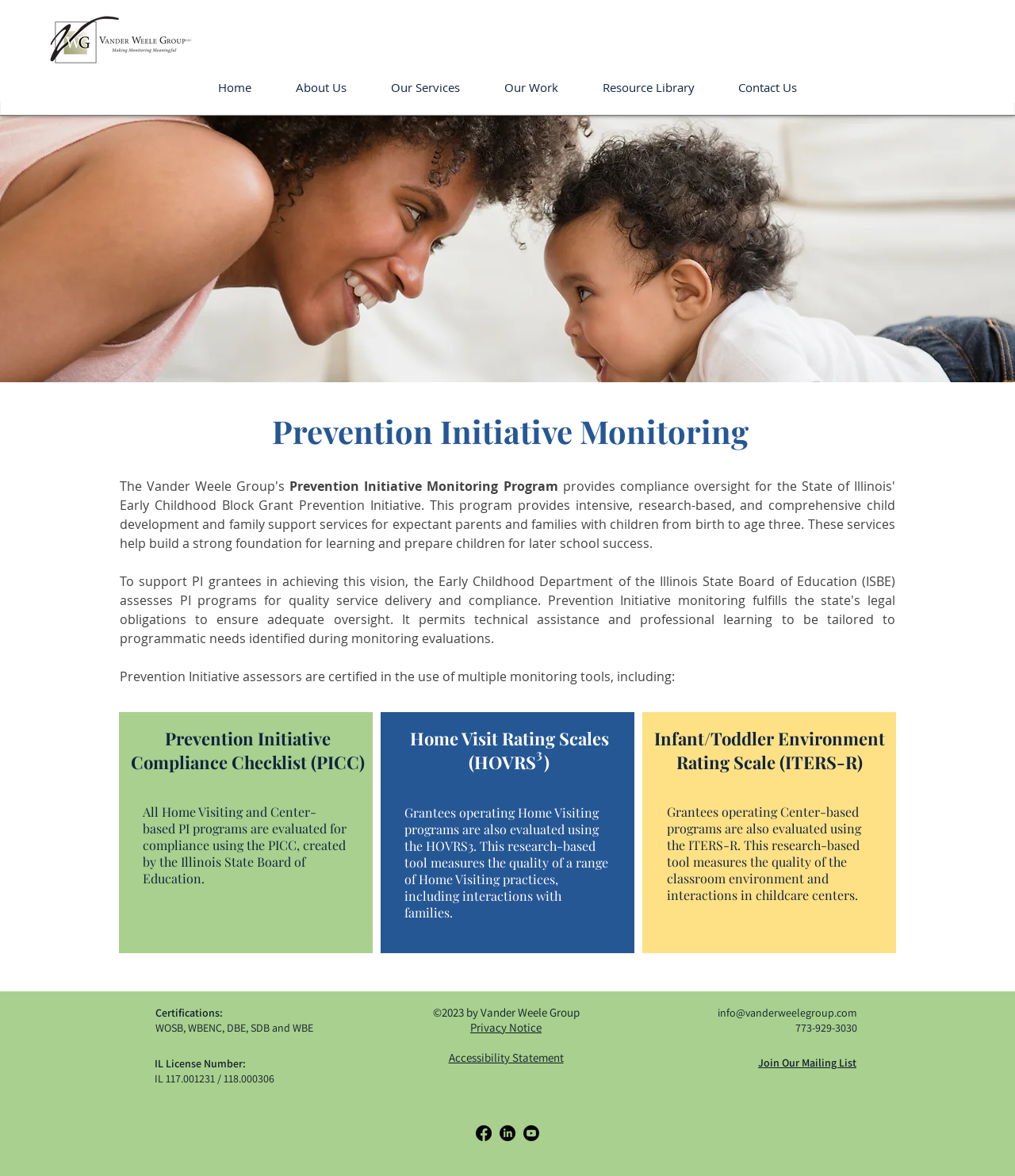Indicate the bounding box coordinates of the element that must be clicked to execute the instruction: "Click the Home link". The coordinates should be given as four float numbers between 0 and 1, i.e., [left, top, right, bottom].

[0.193, 0.067, 0.269, 0.082]